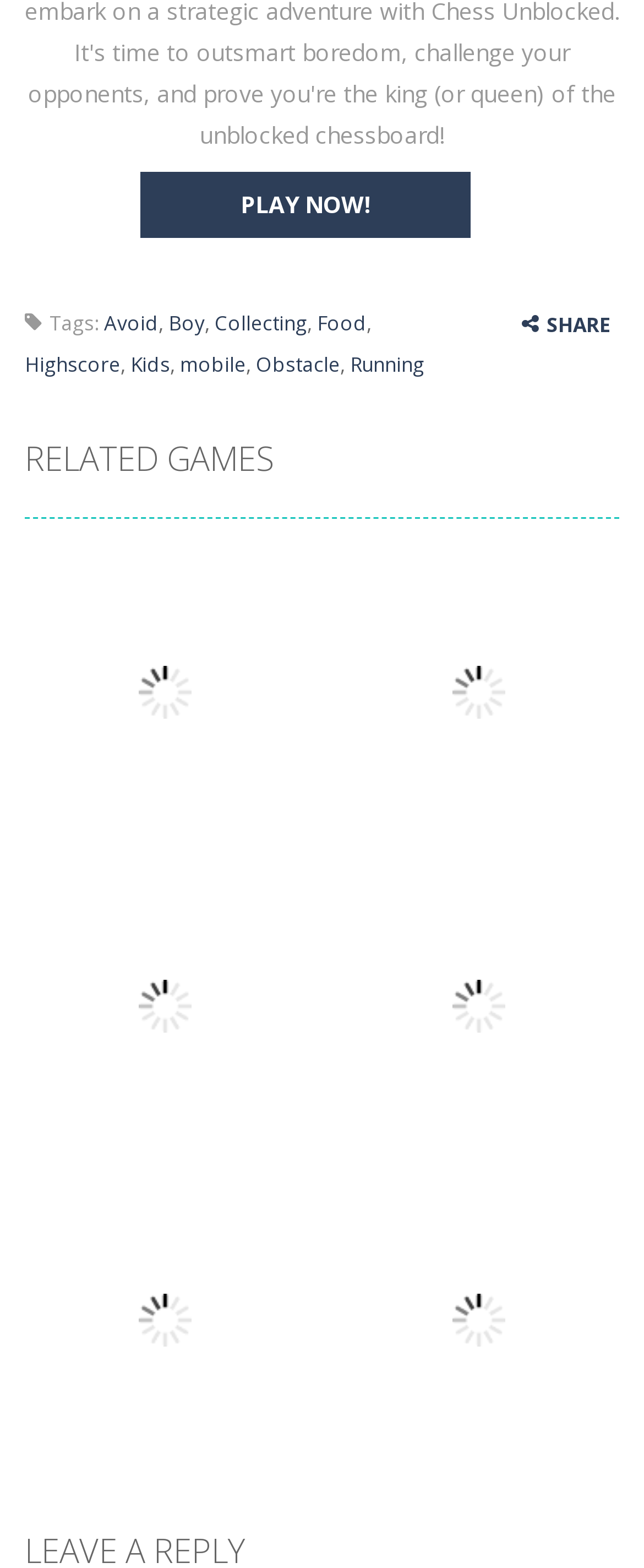What is the name of the first game displayed?
Please answer the question with a detailed and comprehensive explanation.

I looked at the first game image and its corresponding link, and the name of the game is Sports Heads Football 2.